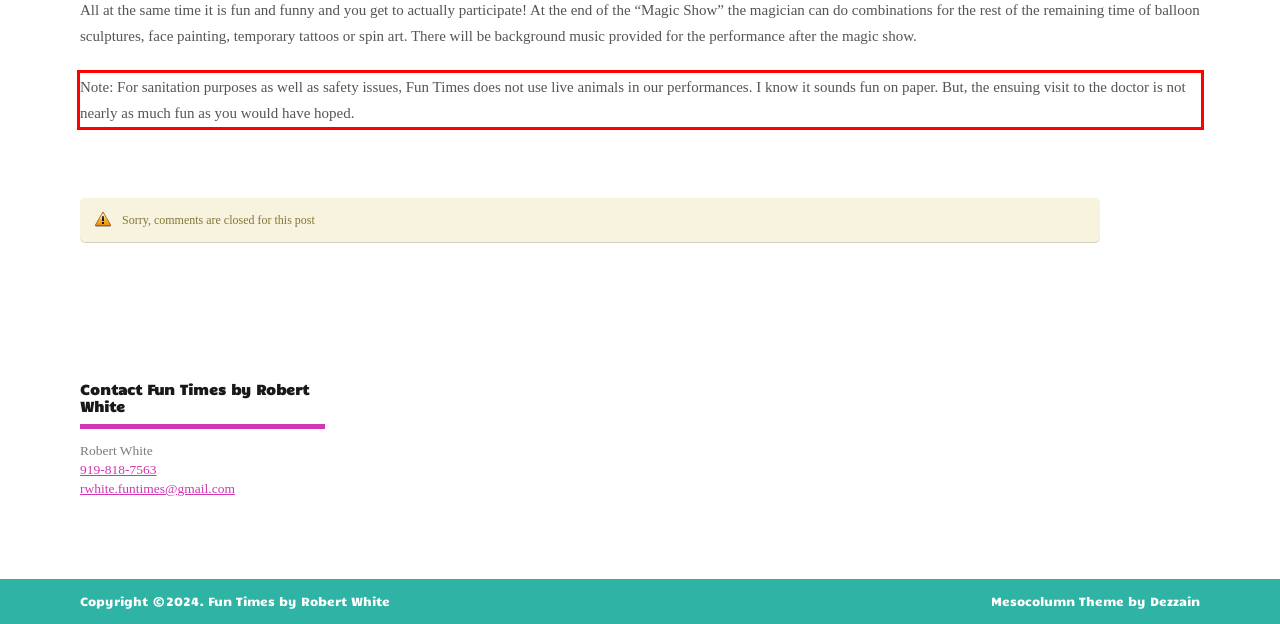Analyze the red bounding box in the provided webpage screenshot and generate the text content contained within.

Note: For sanitation purposes as well as safety issues, Fun Times does not use live animals in our performances. I know it sounds fun on paper. But, the ensuing visit to the doctor is not nearly as much fun as you would have hoped.